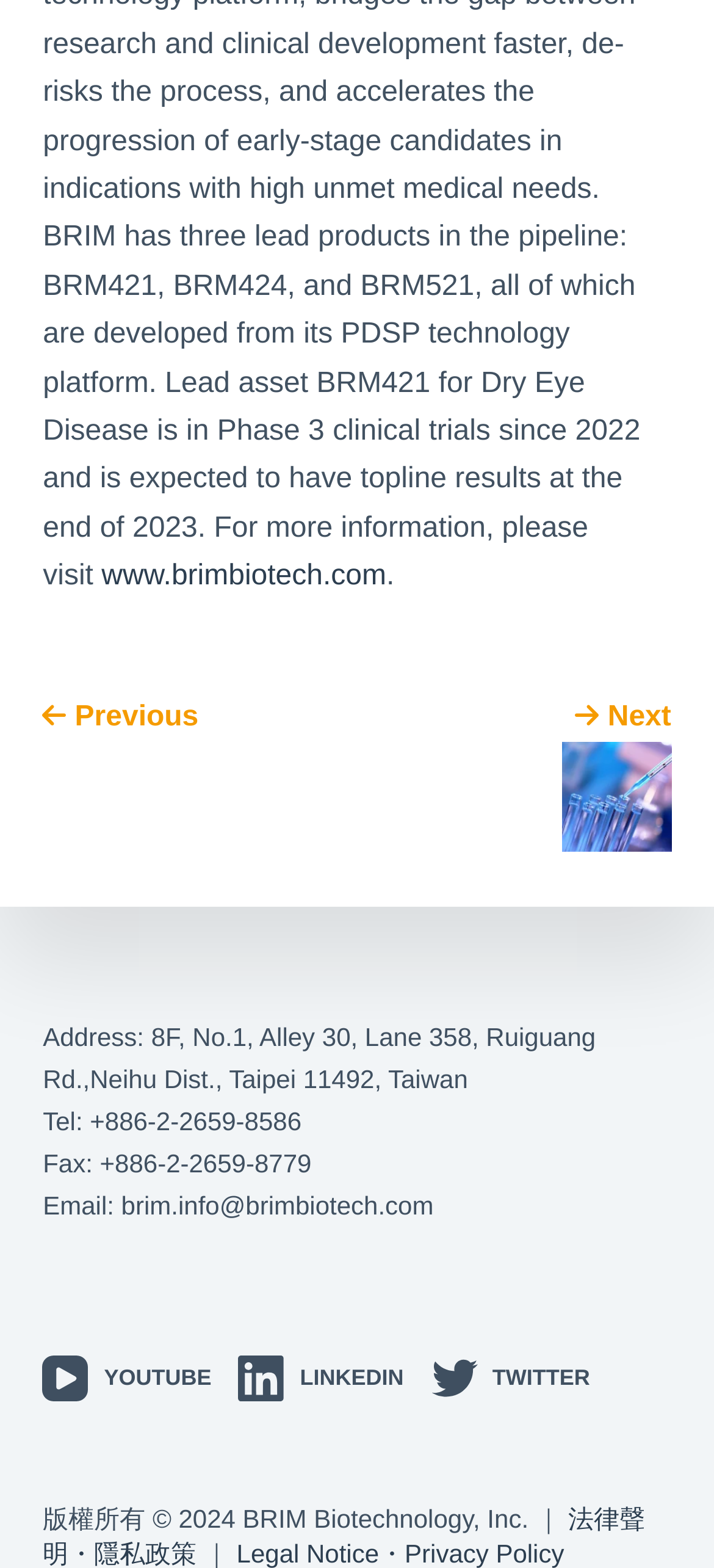Look at the image and write a detailed answer to the question: 
What is the company's email address?

I found the company's email address by looking at the link element located at the bottom of the webpage, which contains the email address information.